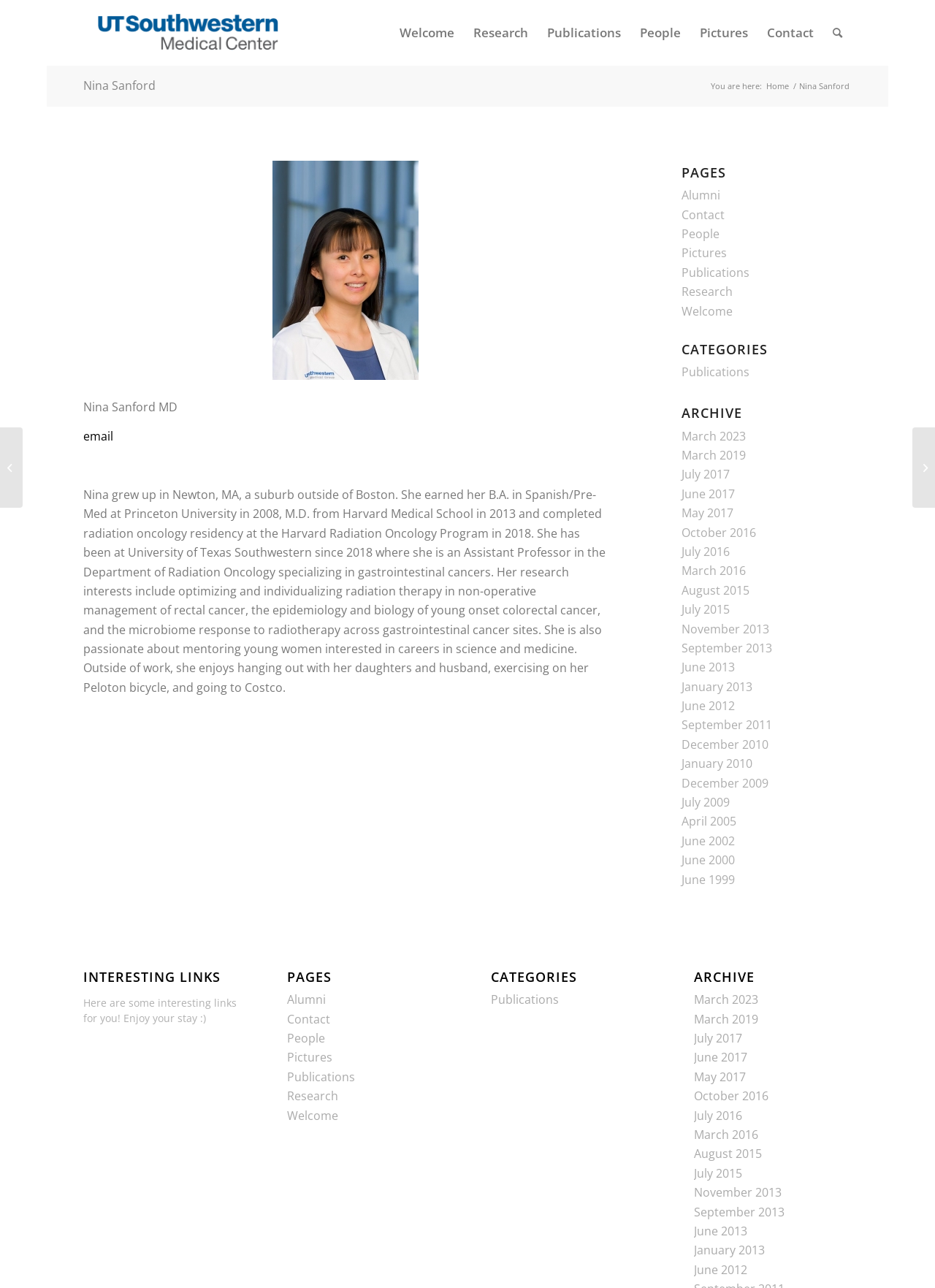Determine the bounding box coordinates of the UI element that matches the following description: "People". The coordinates should be four float numbers between 0 and 1 in the format [left, top, right, bottom].

[0.729, 0.175, 0.769, 0.188]